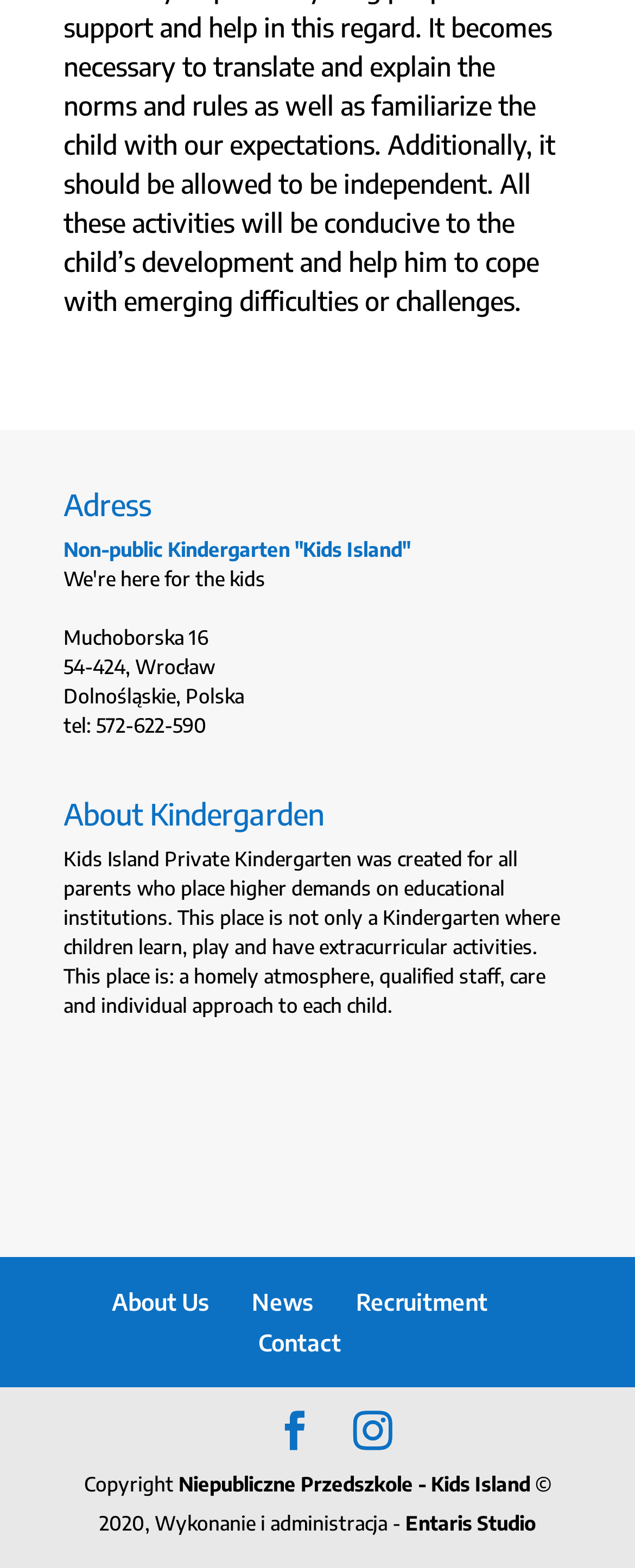What is the address of Kids Island Kindergarten?
Give a one-word or short-phrase answer derived from the screenshot.

Muchoborska 16, Wrocław